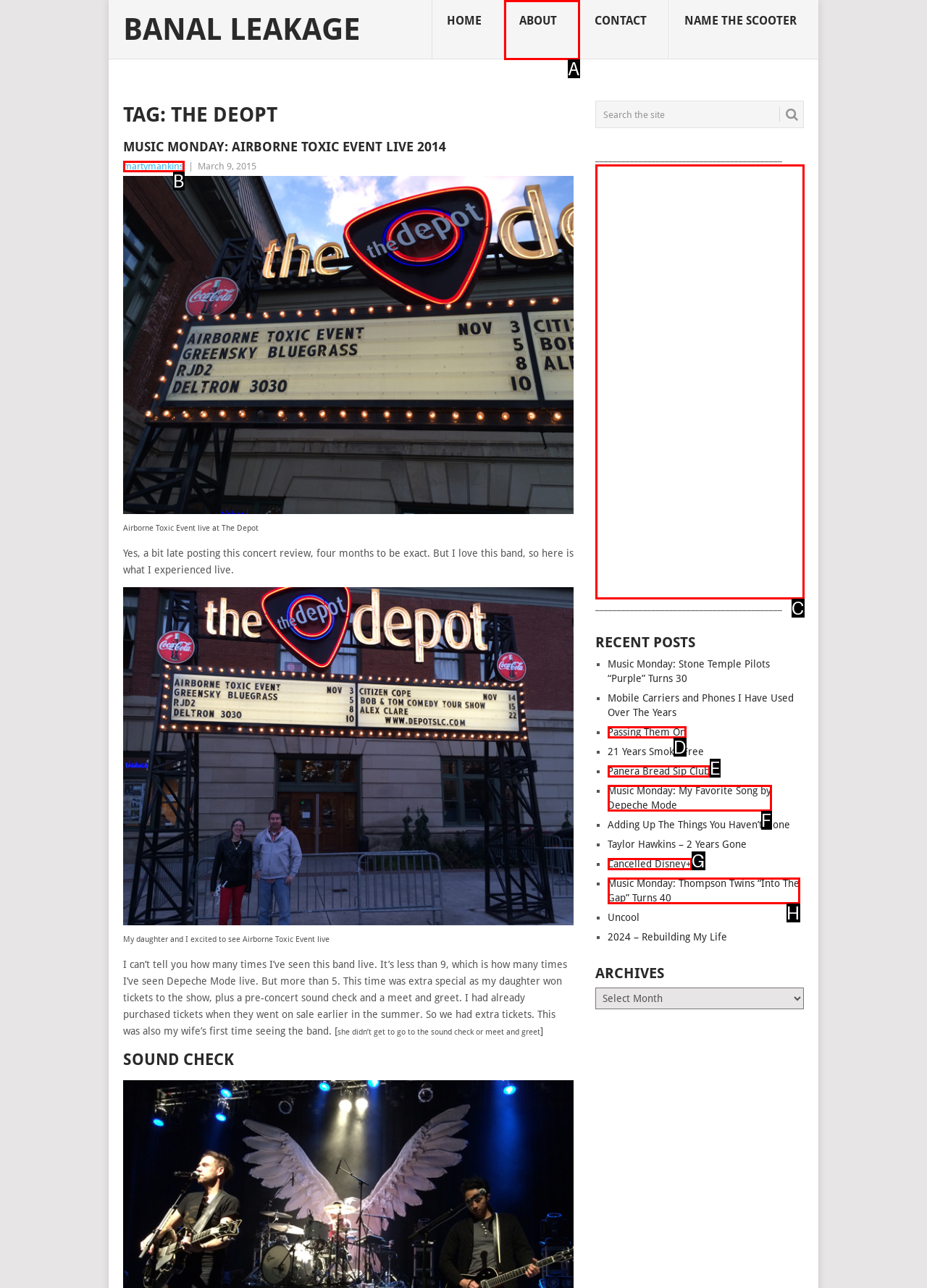Match the element description to one of the options: Passing Them On
Respond with the corresponding option's letter.

D